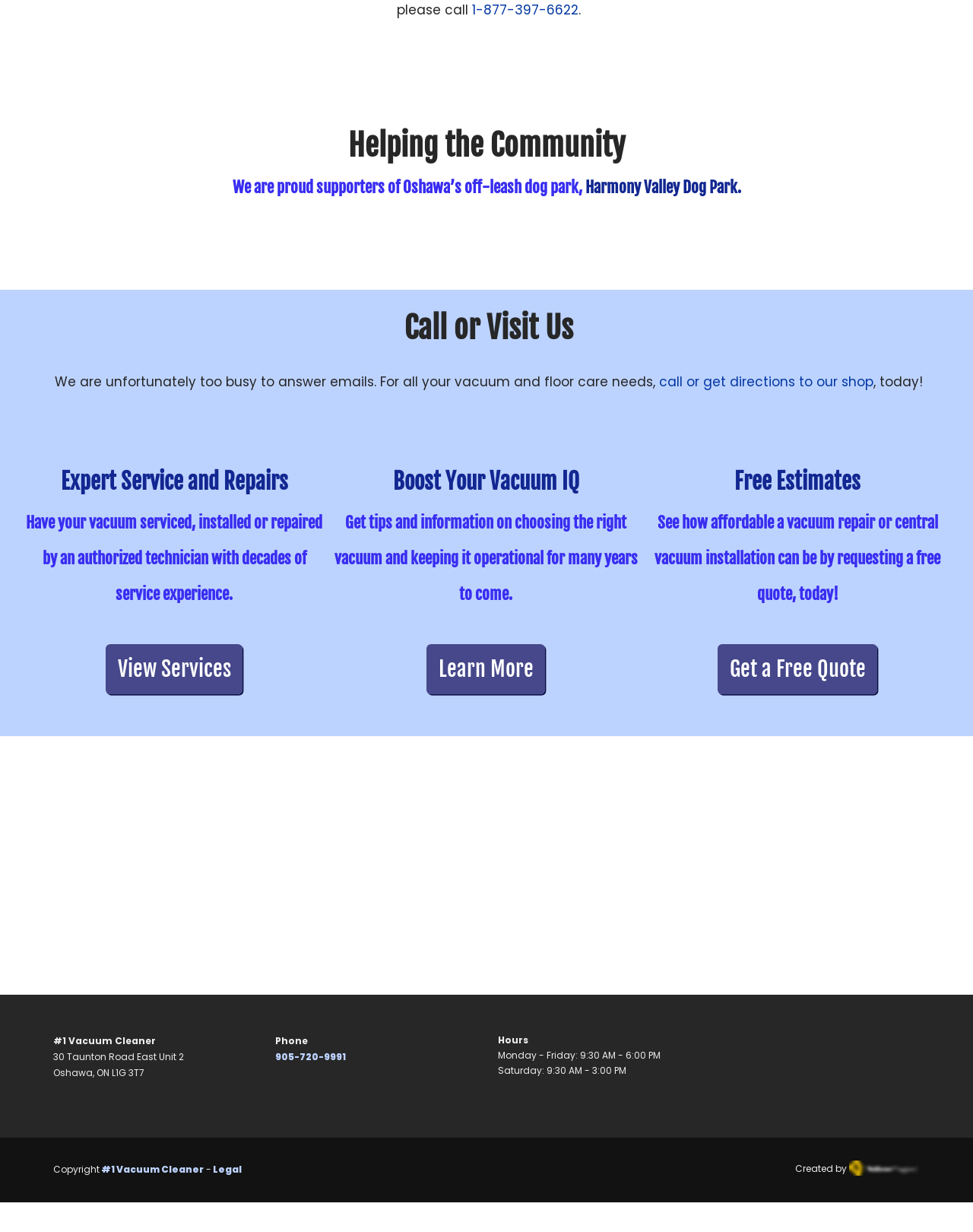Specify the bounding box coordinates of the element's area that should be clicked to execute the given instruction: "Call the phone number". The coordinates should be four float numbers between 0 and 1, i.e., [left, top, right, bottom].

[0.283, 0.852, 0.355, 0.863]